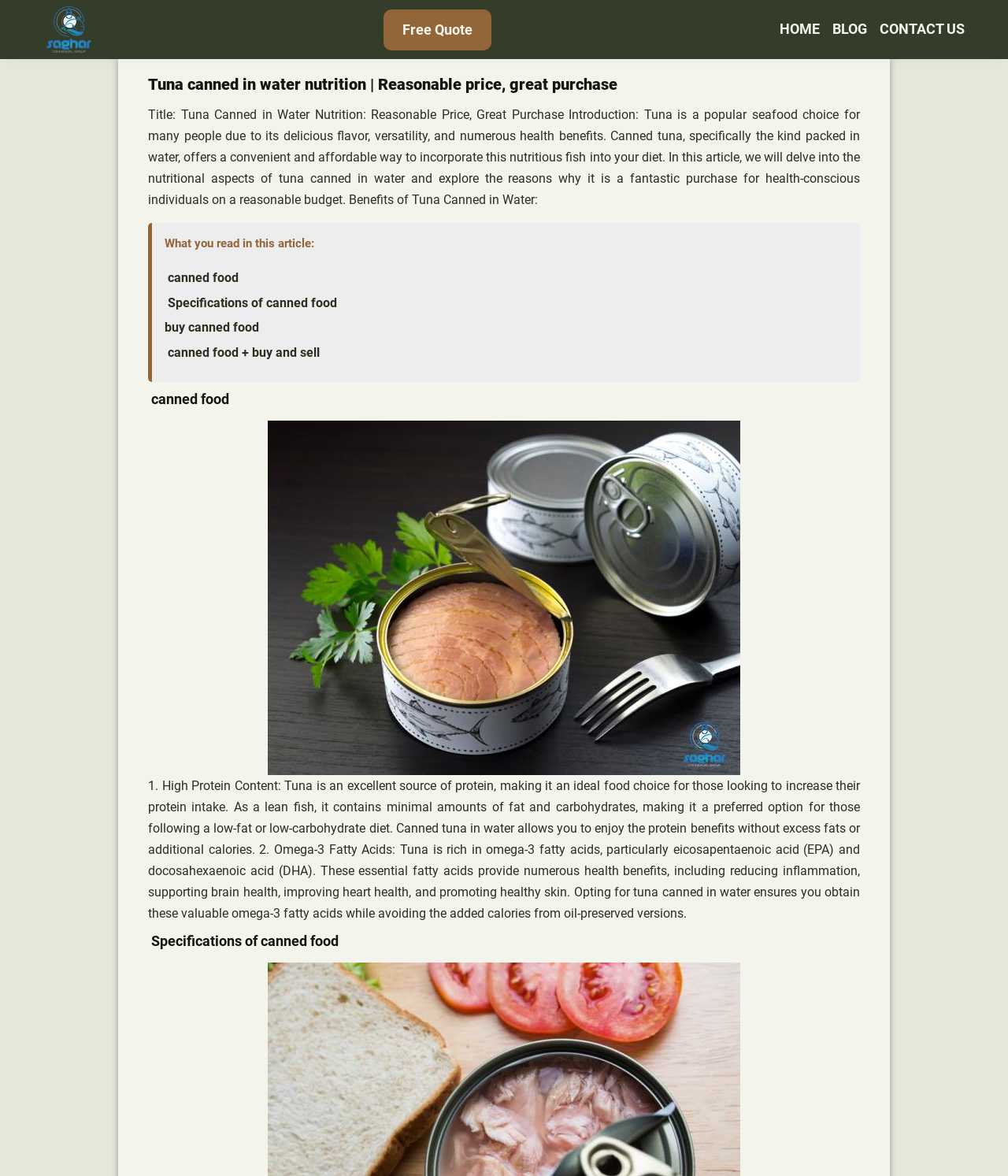Identify the bounding box coordinates for the element you need to click to achieve the following task: "Click on the Free Quote link". The coordinates must be four float values ranging from 0 to 1, formatted as [left, top, right, bottom].

[0.38, 0.008, 0.487, 0.043]